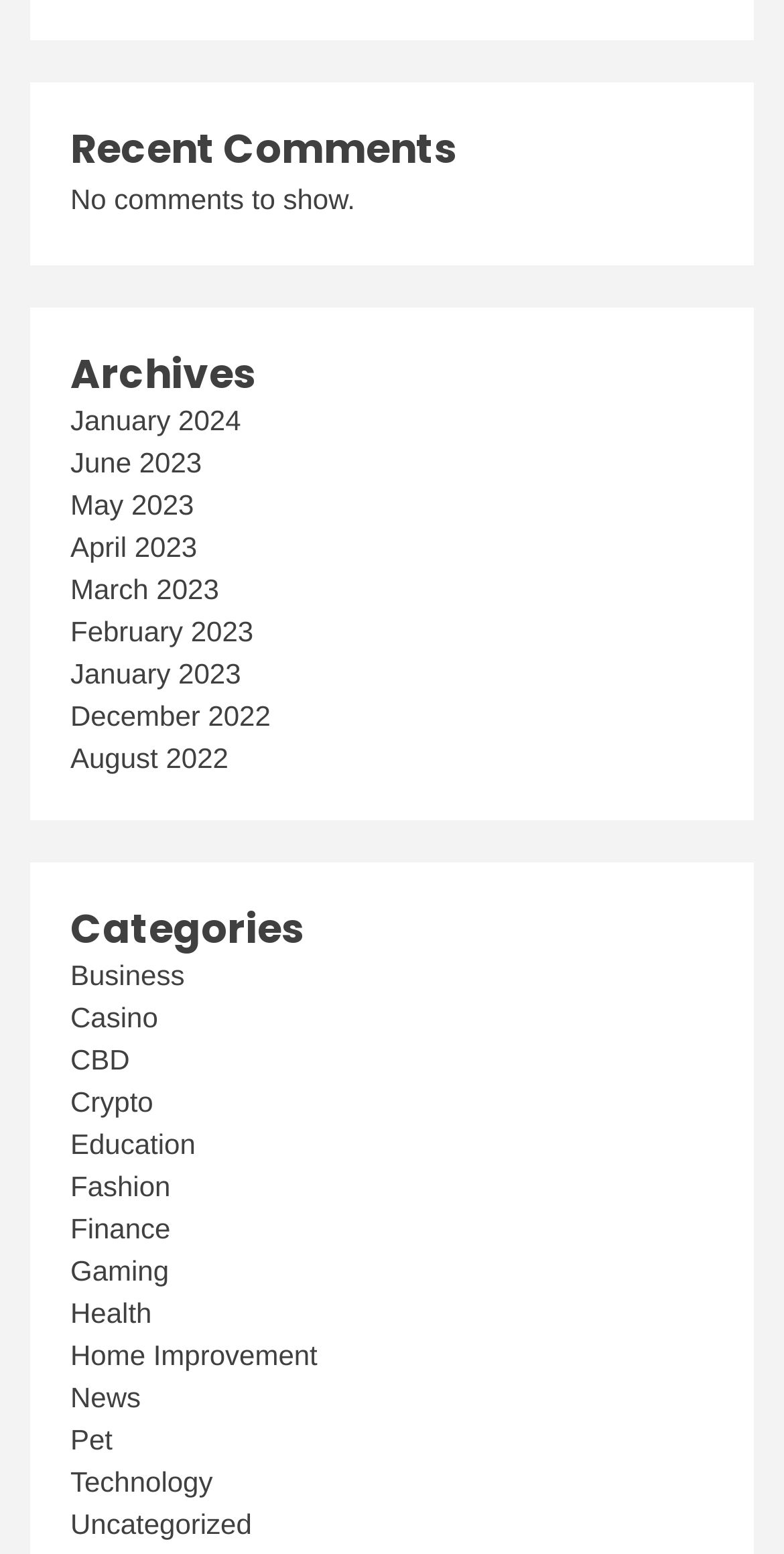Return the bounding box coordinates of the UI element that corresponds to this description: "Organisation". The coordinates must be given as four float numbers in the range of 0 and 1, [left, top, right, bottom].

None